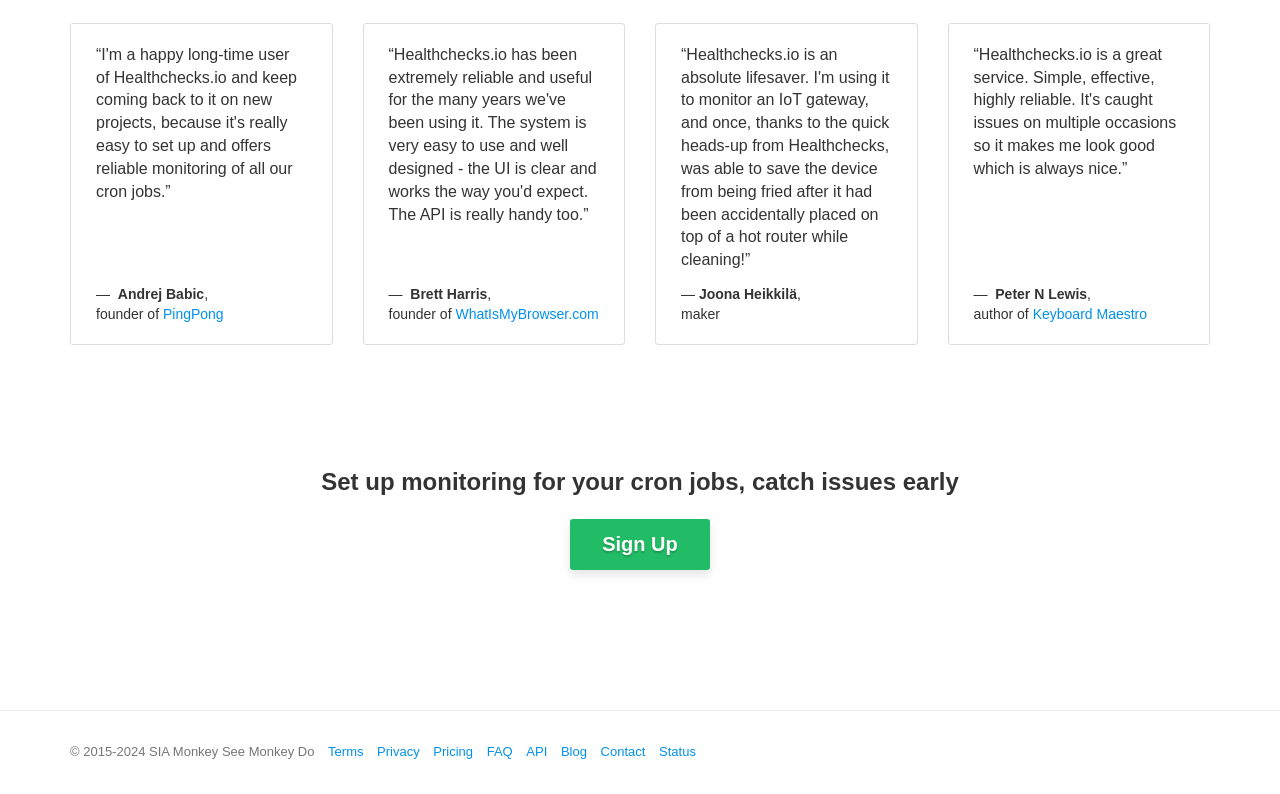What is the name of the author of Keyboard Maestro?
Please answer using one word or phrase, based on the screenshot.

Peter N Lewis